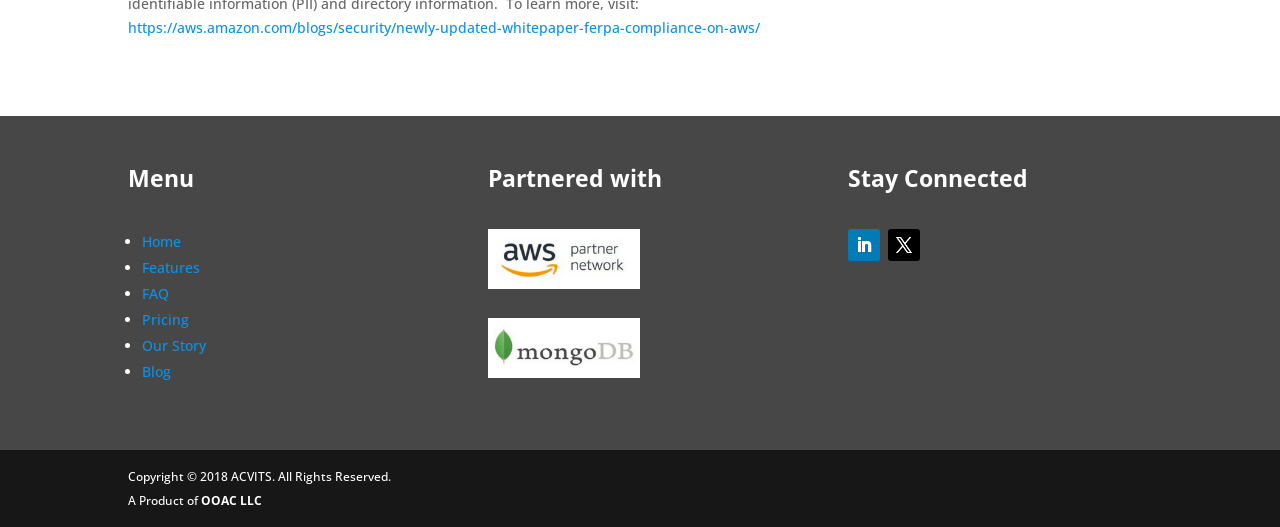Find the bounding box coordinates of the element to click in order to complete the given instruction: "Click on the 'Home' link."

[0.111, 0.44, 0.141, 0.476]